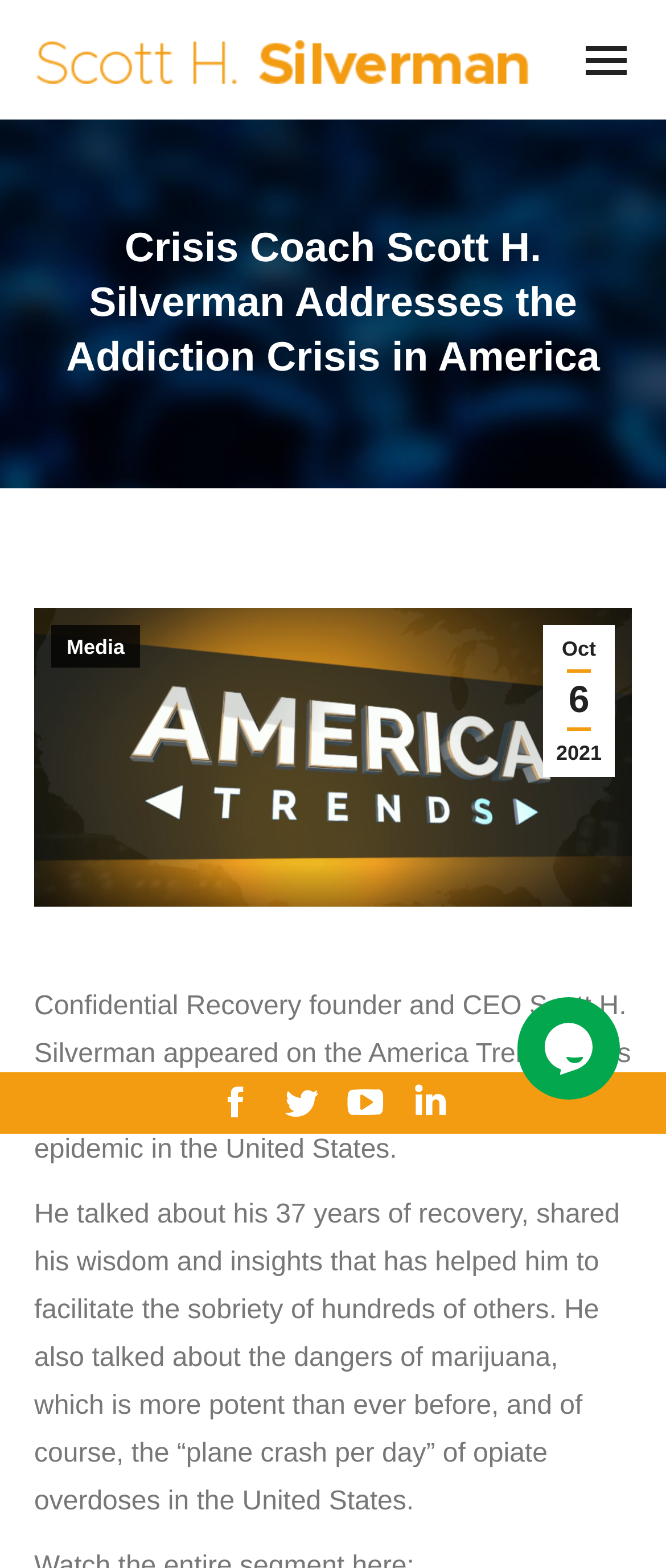Please find the bounding box coordinates of the element that you should click to achieve the following instruction: "Open Facebook page in new window". The coordinates should be presented as four float numbers between 0 and 1: [left, top, right, bottom].

[0.321, 0.689, 0.387, 0.718]